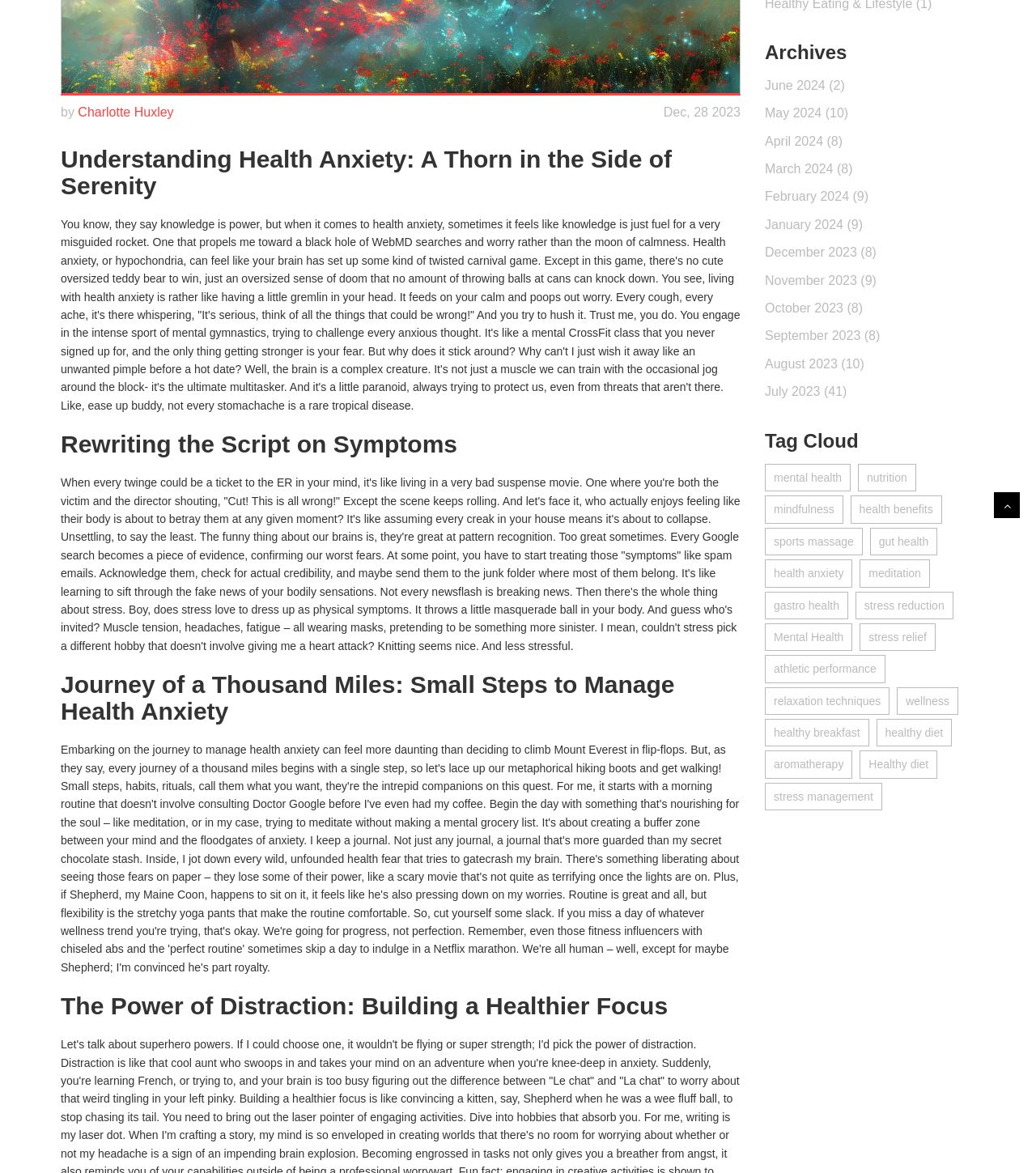Predict the bounding box of the UI element that fits this description: "wellness".

[0.866, 0.586, 0.925, 0.609]